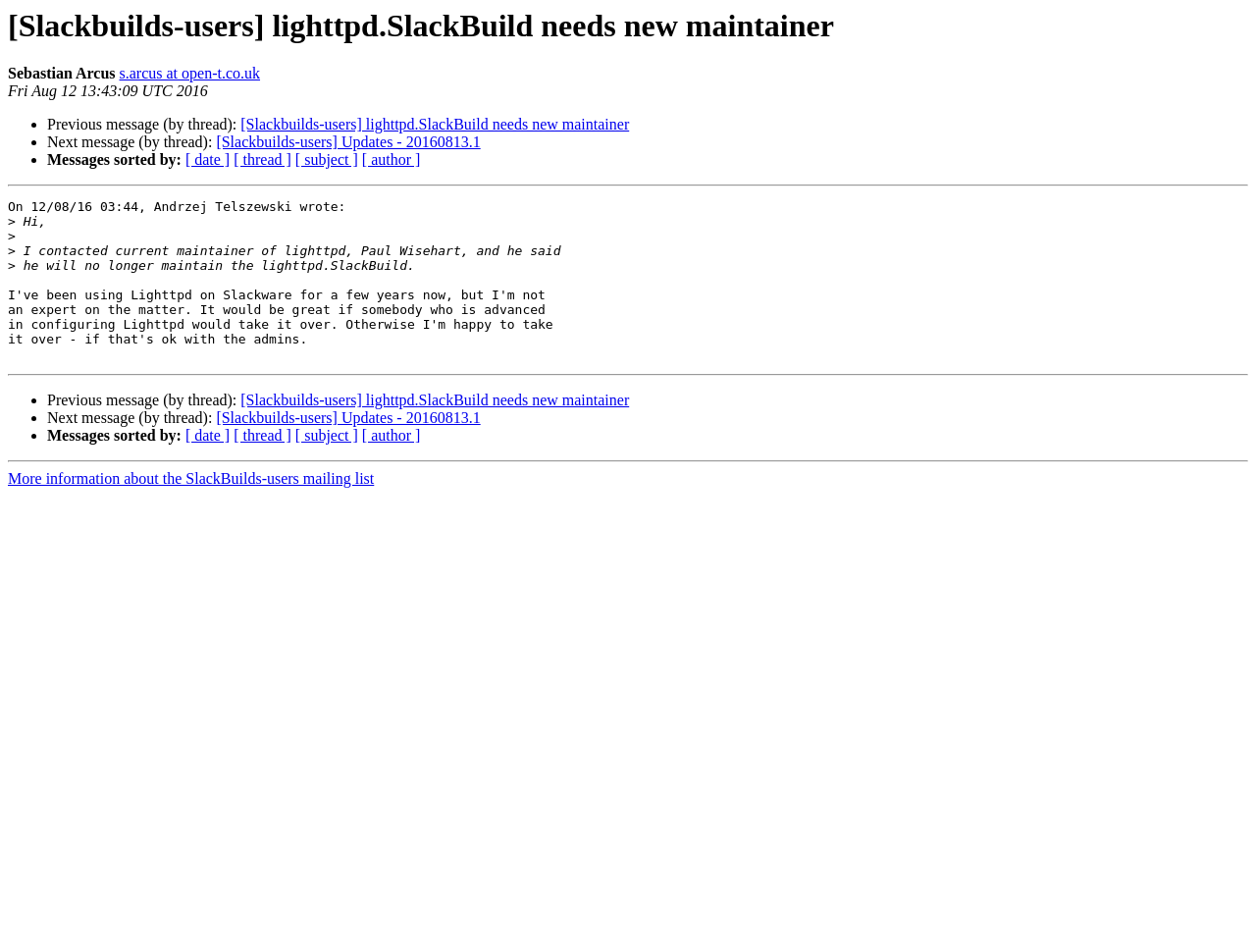Provide the bounding box coordinates of the section that needs to be clicked to accomplish the following instruction: "Sort messages by date."

[0.148, 0.159, 0.183, 0.177]